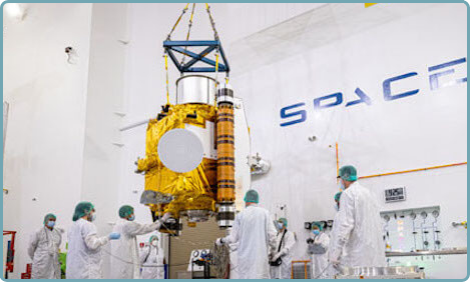Please provide a short answer using a single word or phrase for the question:
What is written on the wall in the backdrop?

SPACE